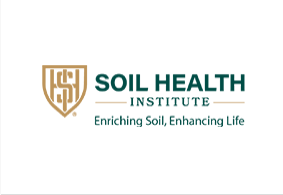What is the shape incorporated in the logo?
Using the information from the image, provide a comprehensive answer to the question.

The logo of the Soil Health Institute incorporates a stylized shield, which symbolizes strength and integrity, and is accompanied by the organization's name and tagline.